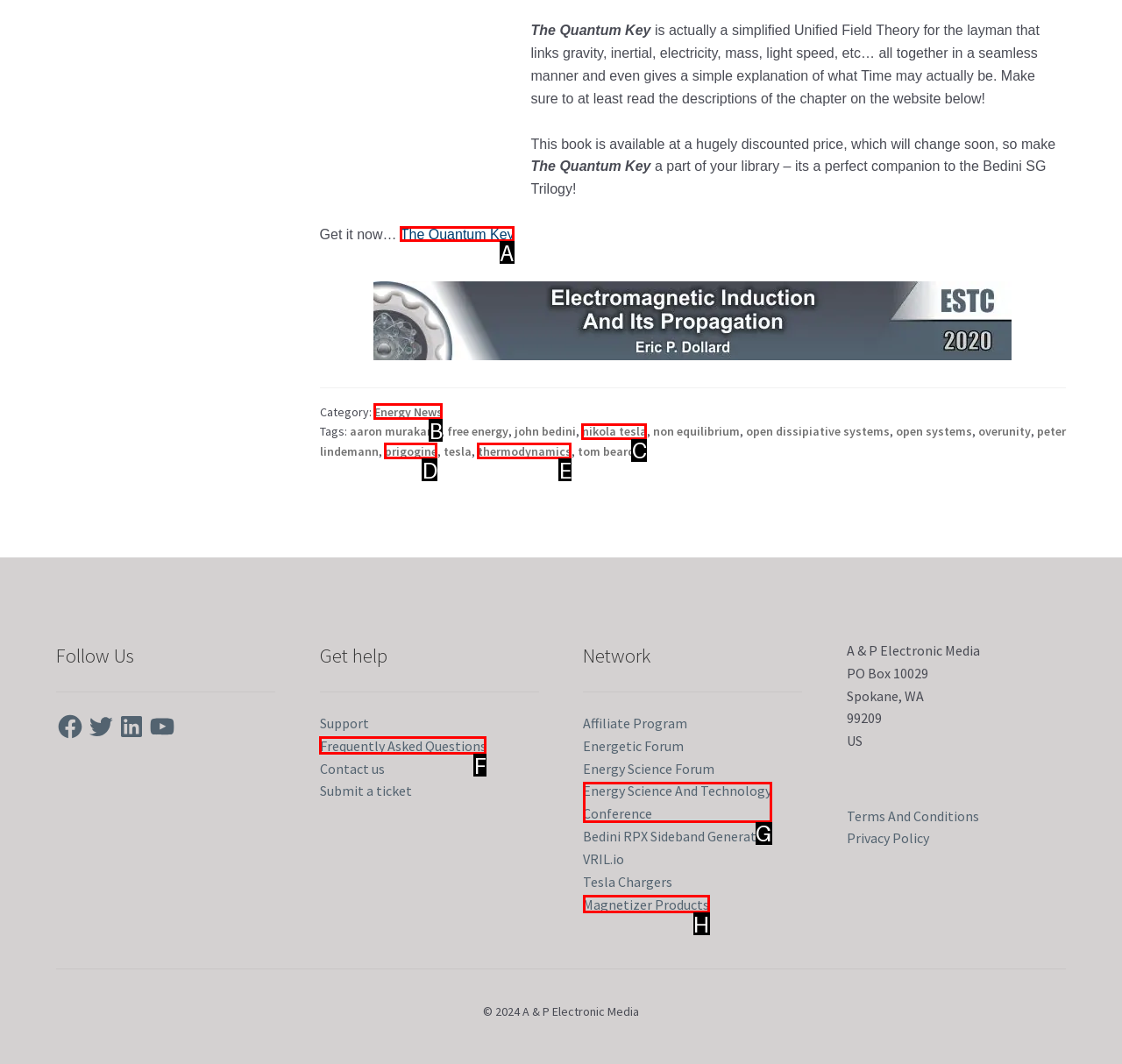Determine which HTML element should be clicked to carry out the following task: Get the book The Quantum Key Respond with the letter of the appropriate option.

A